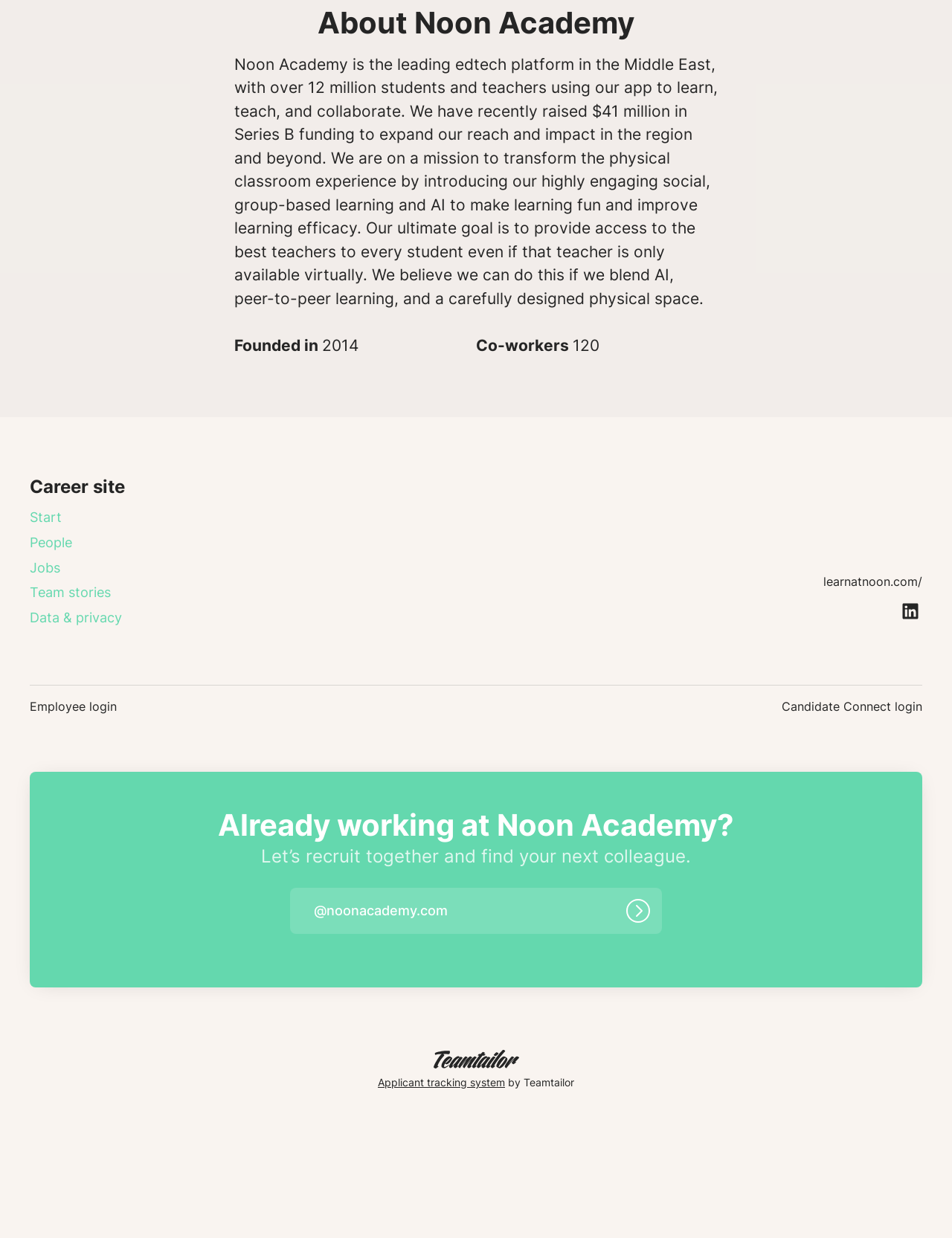Determine the bounding box coordinates for the HTML element described here: "Applicant tracking system by Teamtailor".

[0.394, 0.846, 0.606, 0.883]